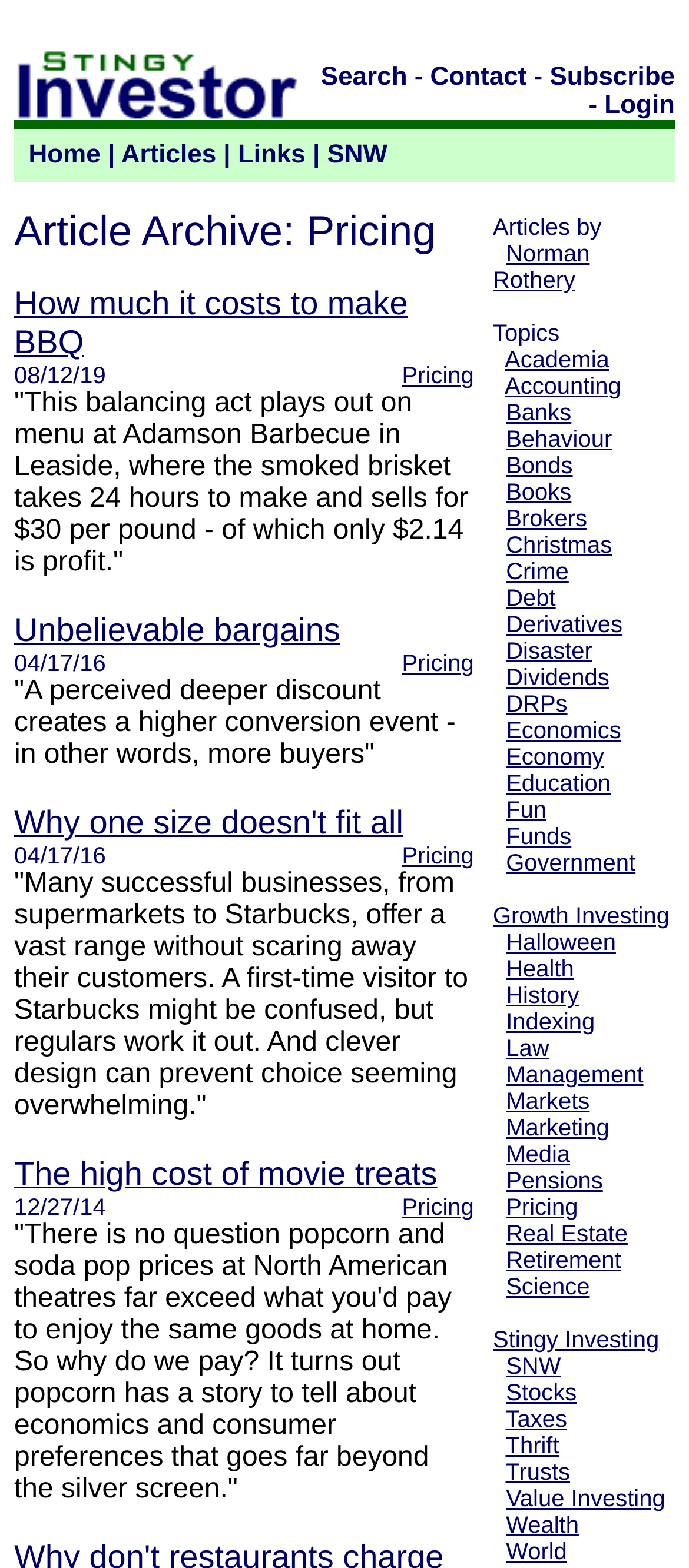Using the description "Value Investing", locate and provide the bounding box of the UI element.

[0.734, 0.947, 0.966, 0.964]